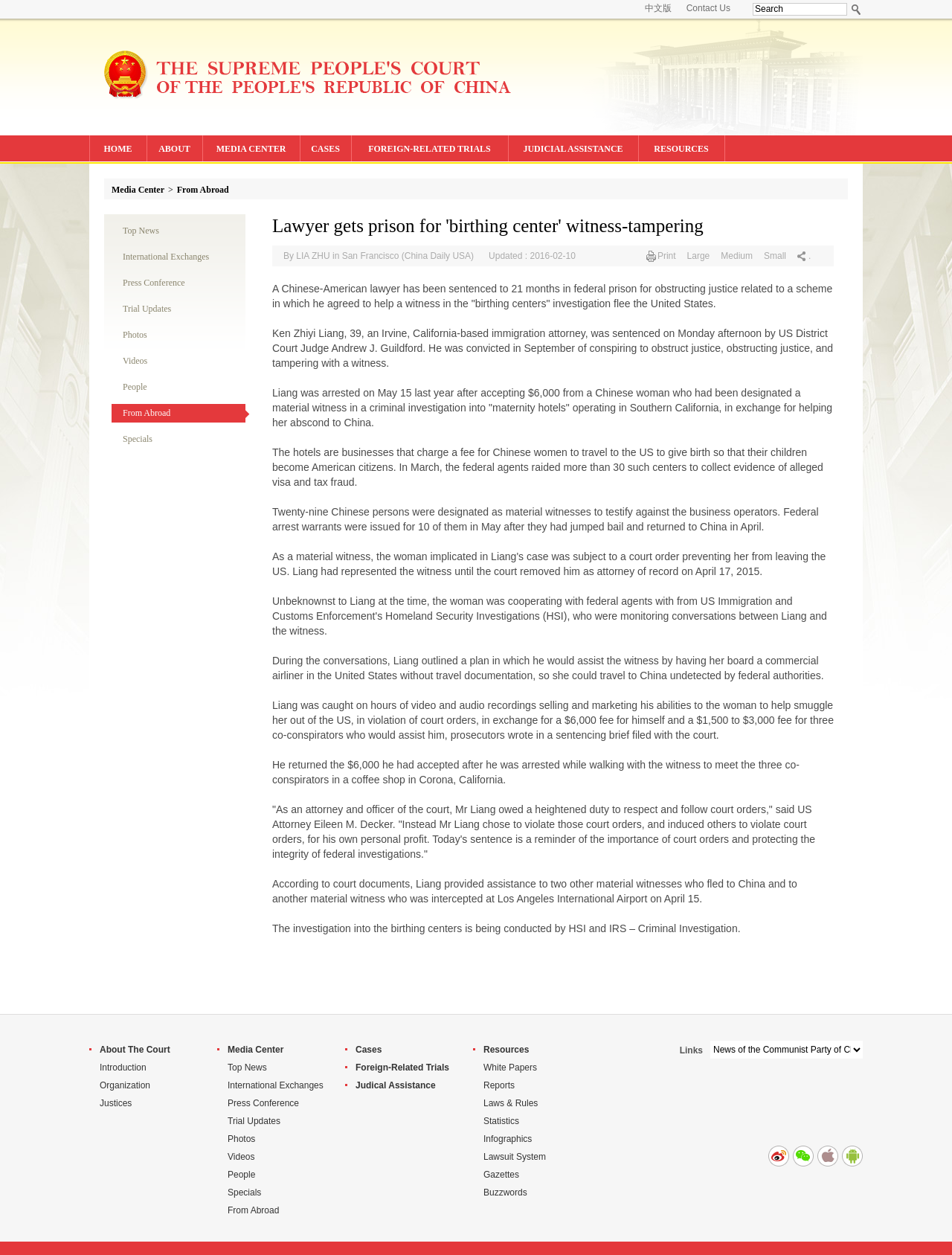How much money did Ken Zhiyi Liang accept from the Chinese woman?
Based on the screenshot, answer the question with a single word or phrase.

$6,000